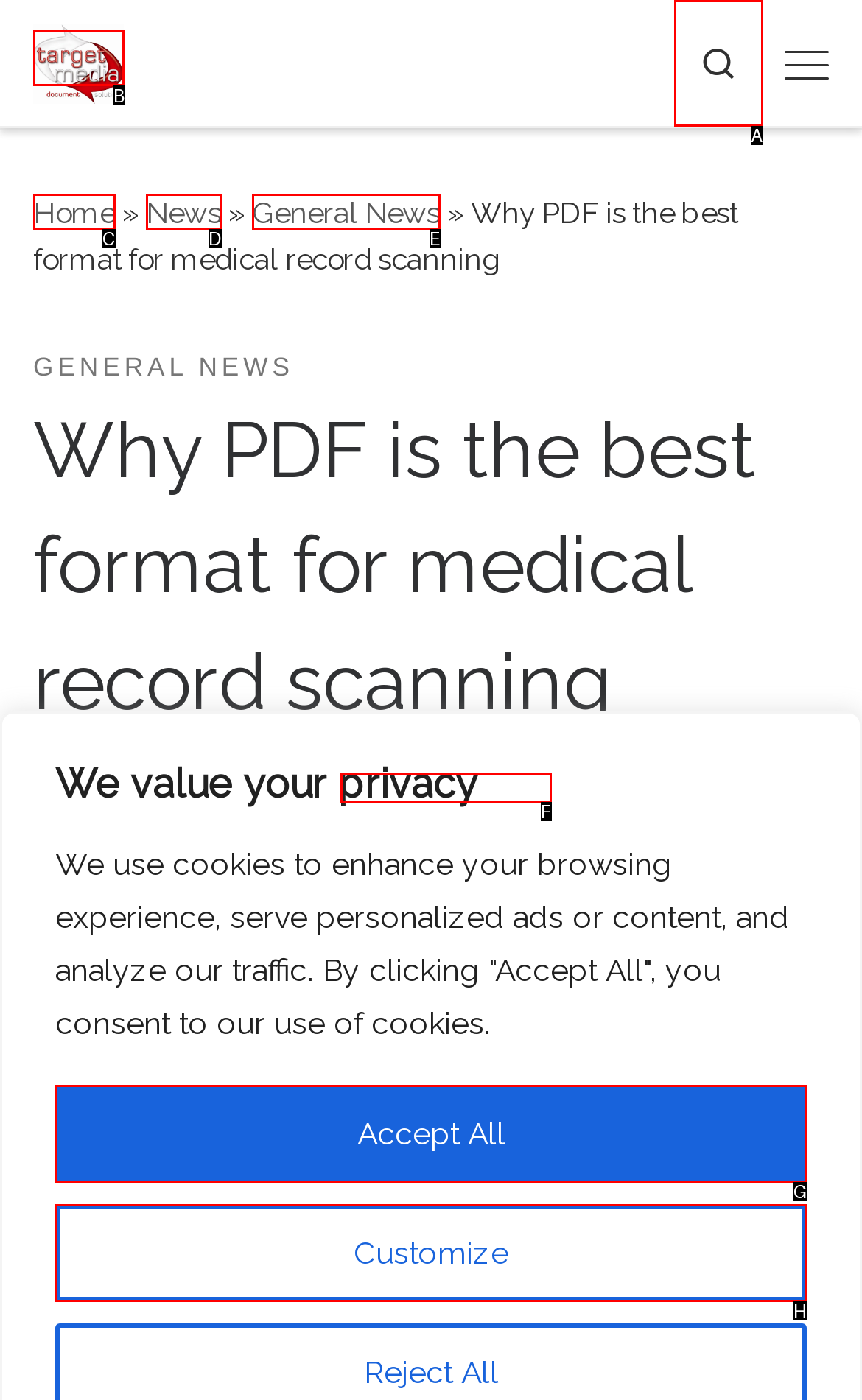Given the description: March 21, 2013, choose the HTML element that matches it. Indicate your answer with the letter of the option.

F